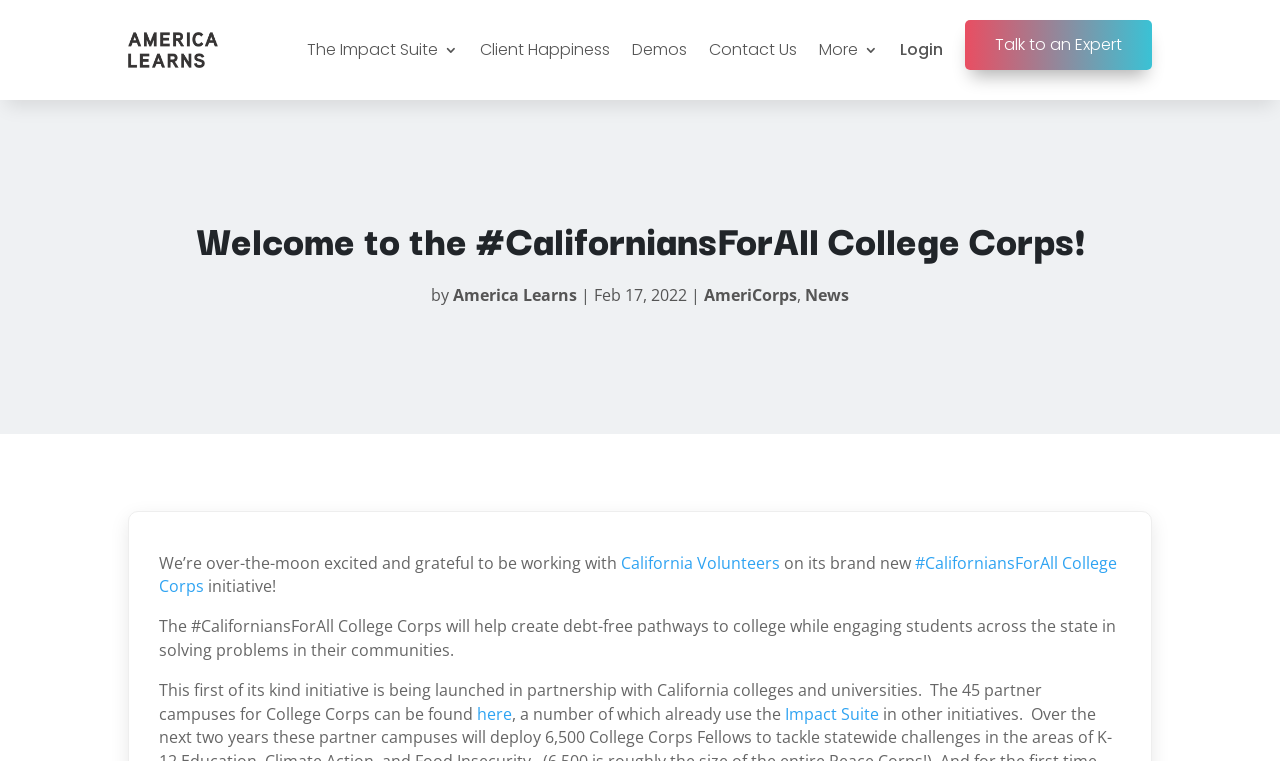Please identify the bounding box coordinates of the element's region that I should click in order to complete the following instruction: "Learn about Client Happiness". The bounding box coordinates consist of four float numbers between 0 and 1, i.e., [left, top, right, bottom].

[0.375, 0.0, 0.477, 0.131]